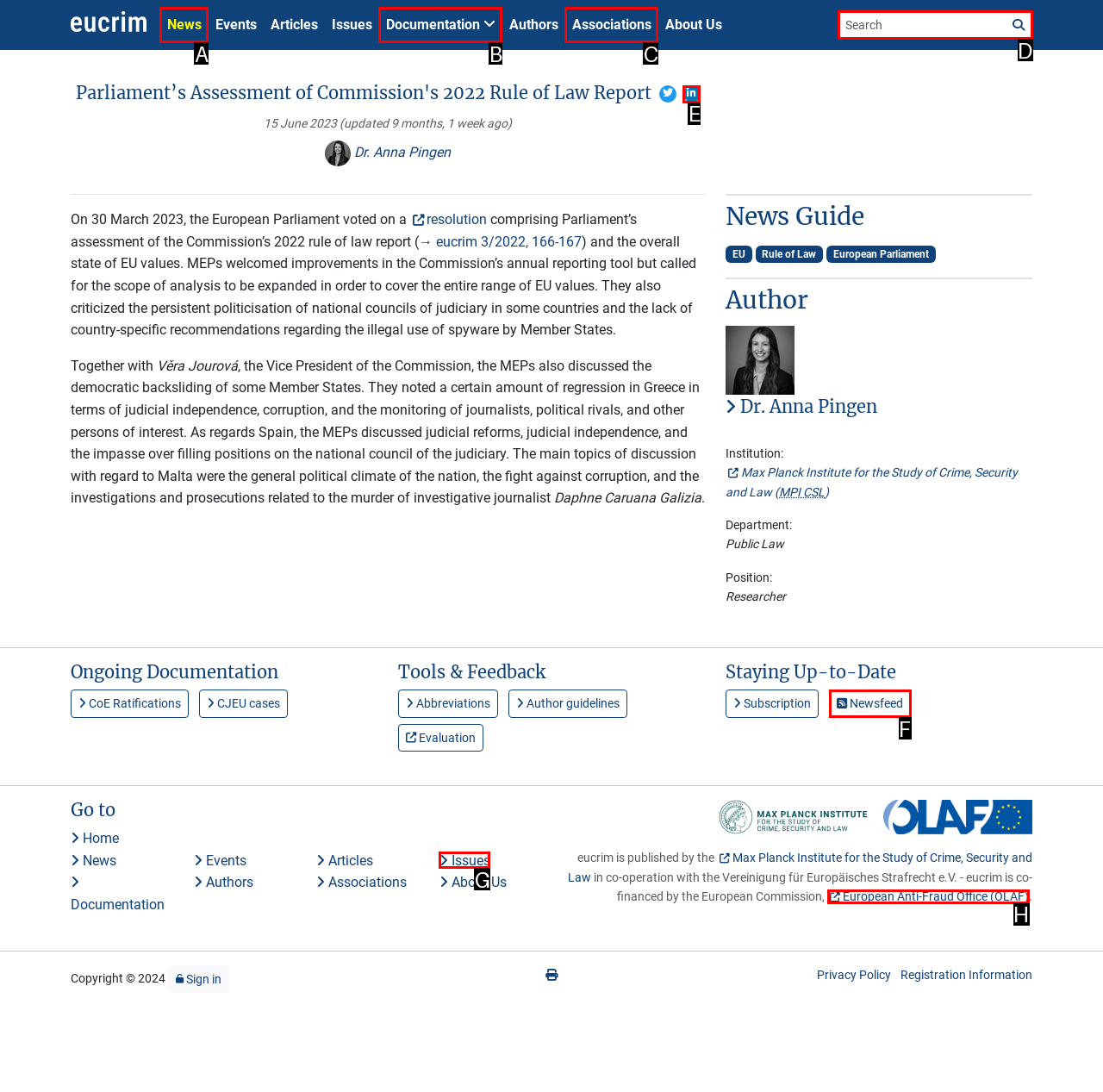Provide the letter of the HTML element that you need to click on to perform the task: Read about the company's production of knitwear products.
Answer with the letter corresponding to the correct option.

None